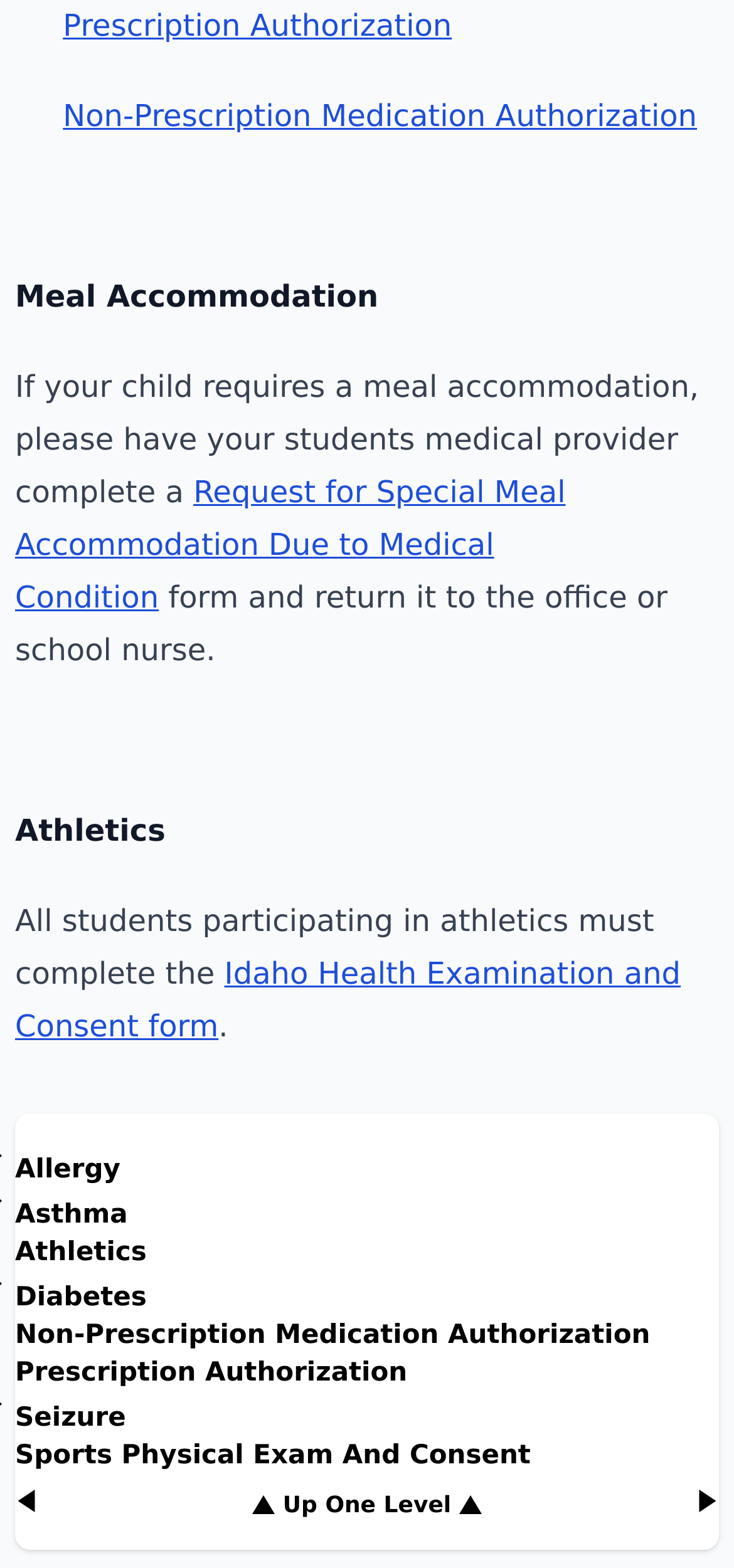Please specify the bounding box coordinates of the area that should be clicked to accomplish the following instruction: "View the Allergy information". The coordinates should consist of four float numbers between 0 and 1, i.e., [left, top, right, bottom].

[0.021, 0.736, 0.164, 0.755]